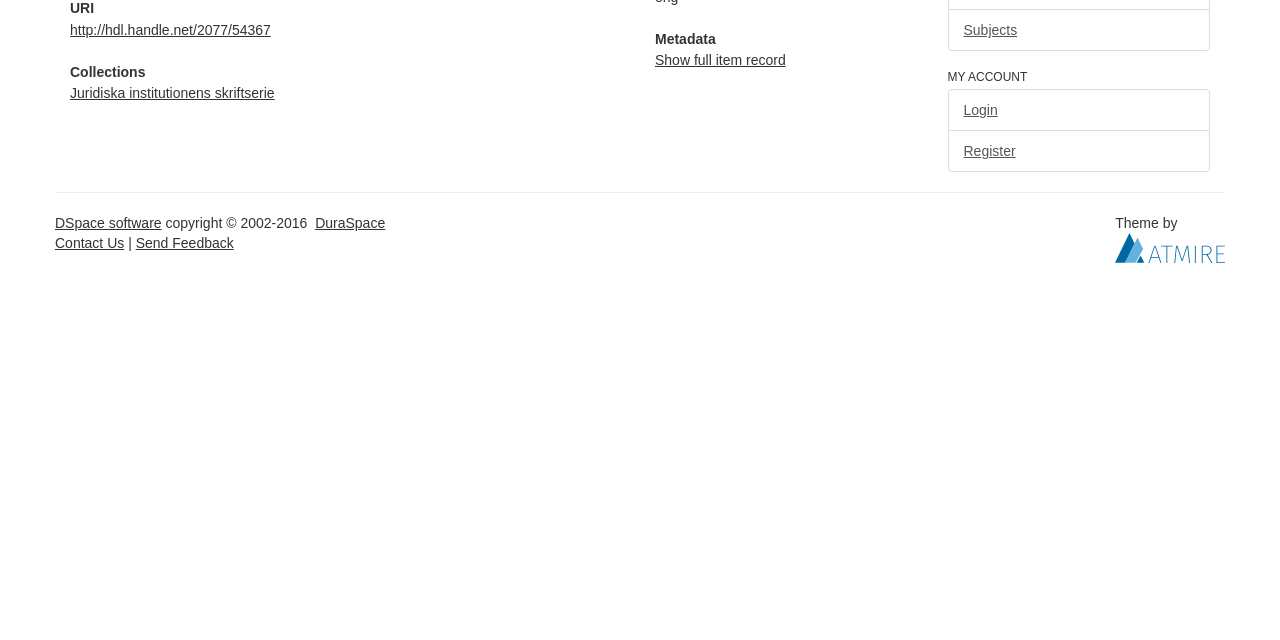From the screenshot, find the bounding box of the UI element matching this description: "parent_node: Theme by title="Atmire NV"". Supply the bounding box coordinates in the form [left, top, right, bottom], each a float between 0 and 1.

[0.871, 0.374, 0.957, 0.399]